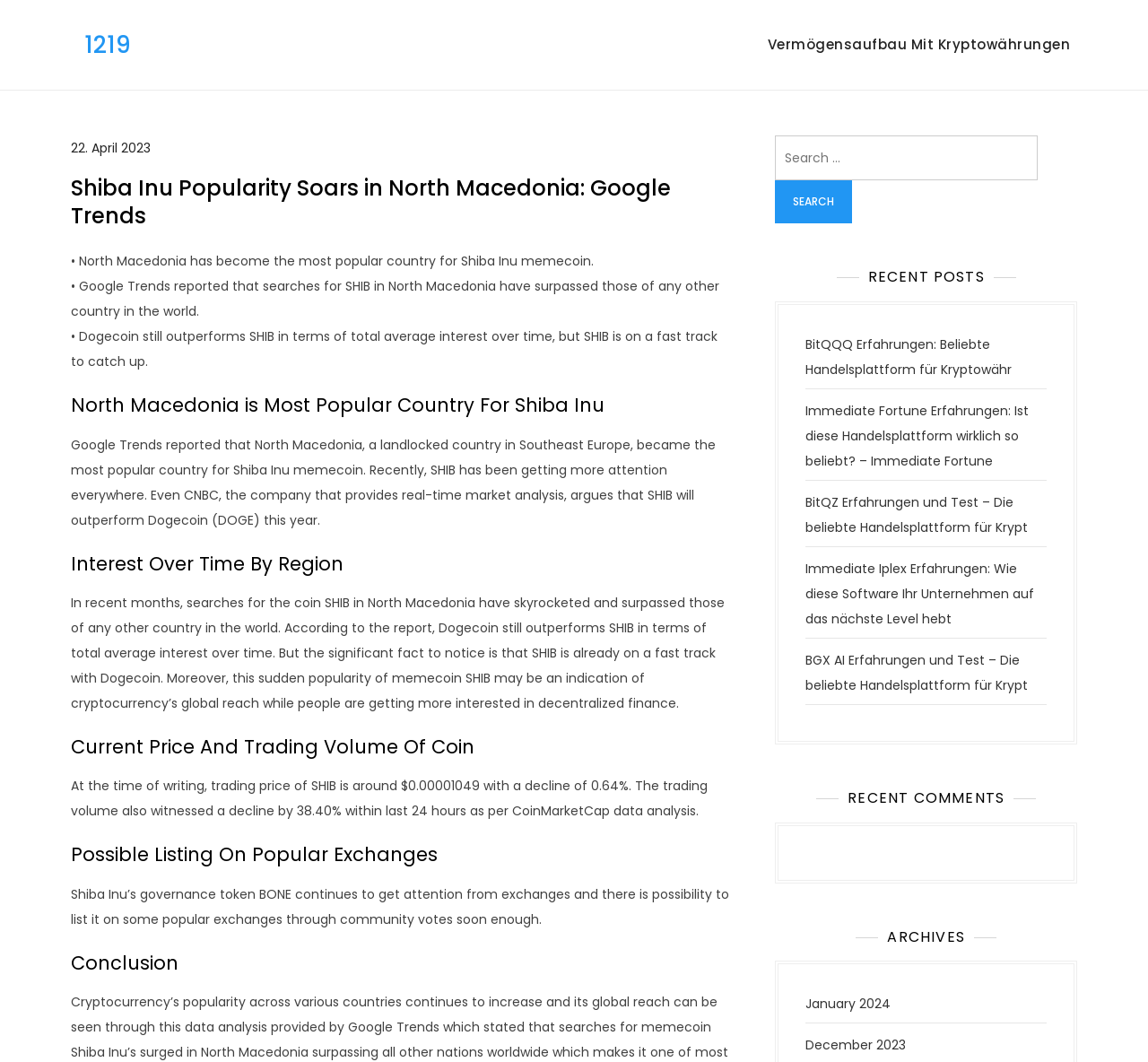Please determine the bounding box coordinates of the element's region to click for the following instruction: "Search for a keyword".

[0.675, 0.128, 0.938, 0.21]